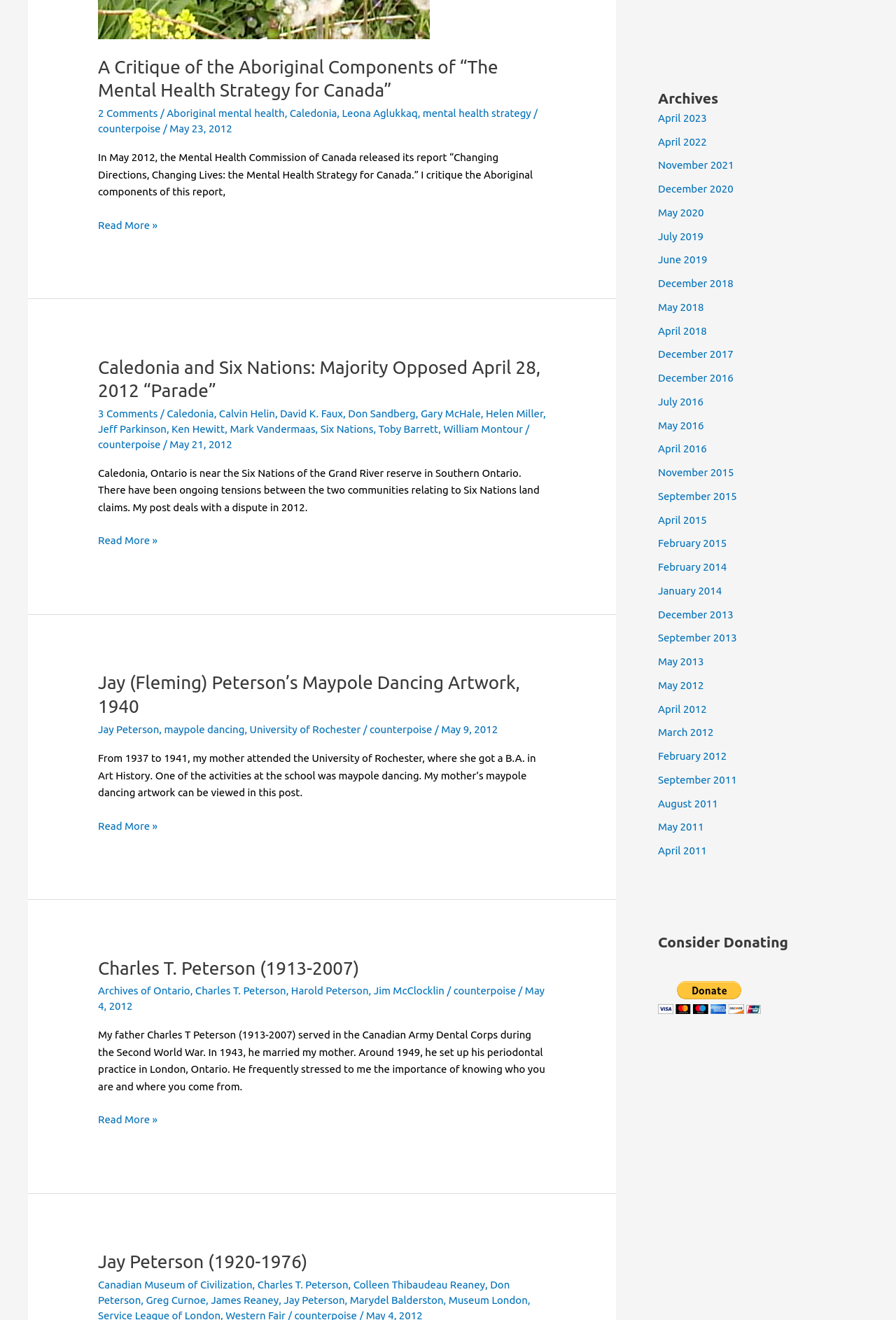How many articles are on this webpage?
Please provide a single word or phrase as the answer based on the screenshot.

4